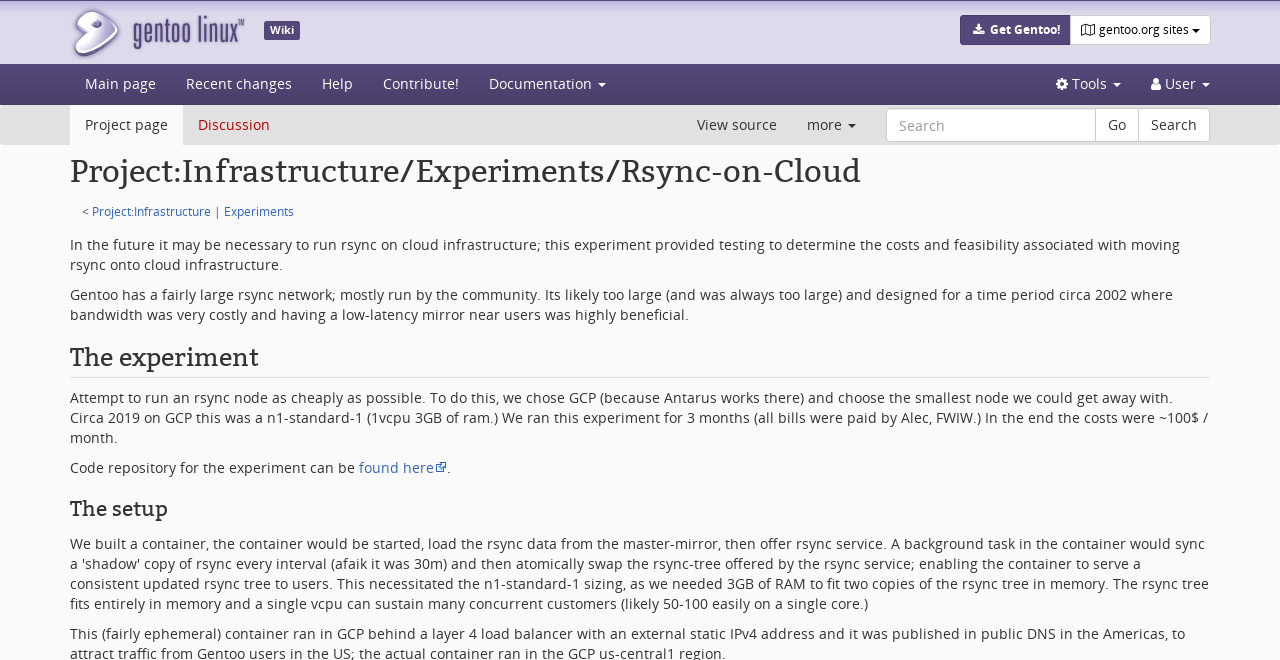Identify the bounding box coordinates of the element to click to follow this instruction: 'Click on the Documentation button'. Ensure the coordinates are four float values between 0 and 1, provided as [left, top, right, bottom].

[0.37, 0.097, 0.485, 0.158]